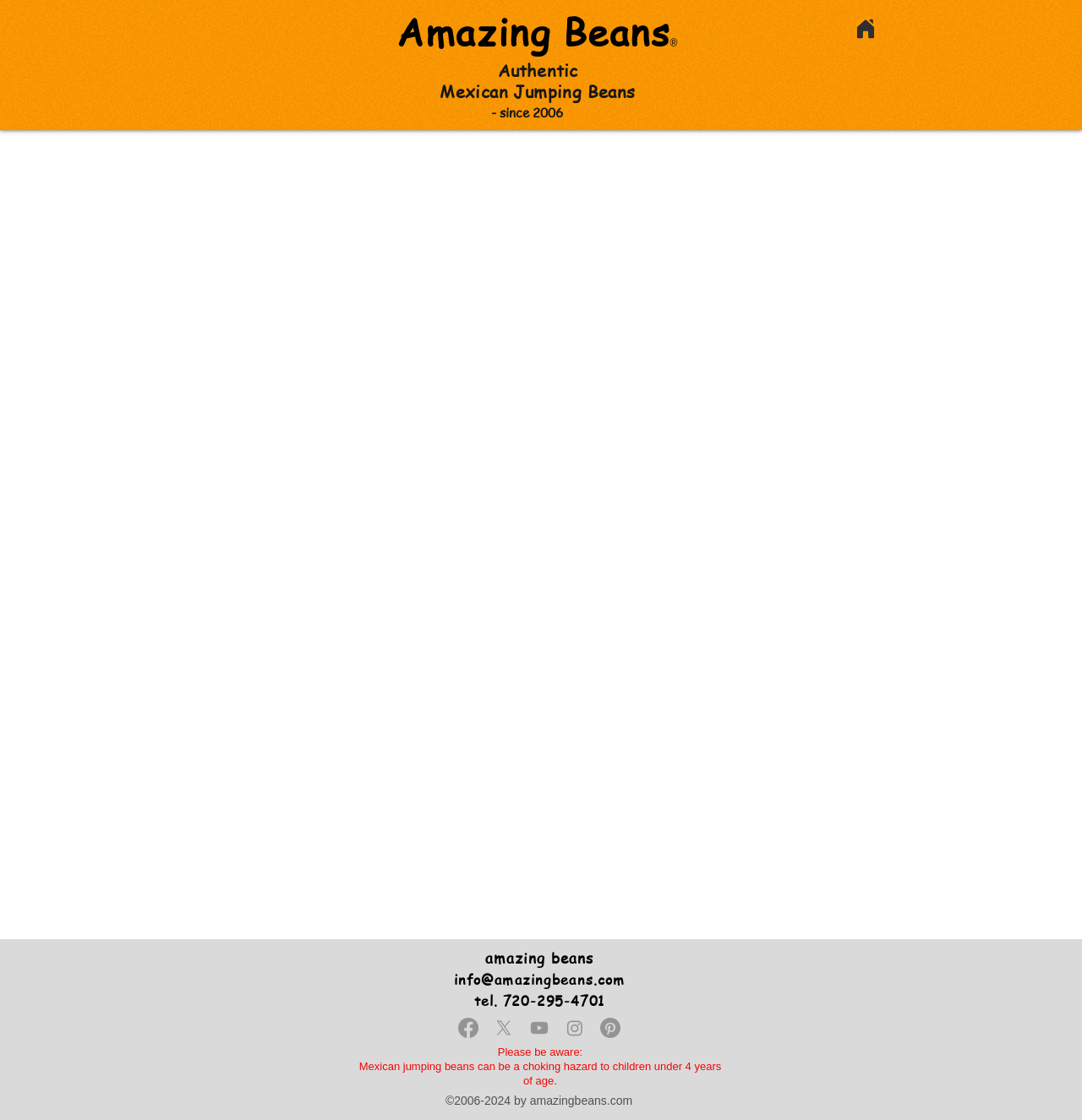Determine which piece of text is the heading of the webpage and provide it.

Mexican Jumping Beans